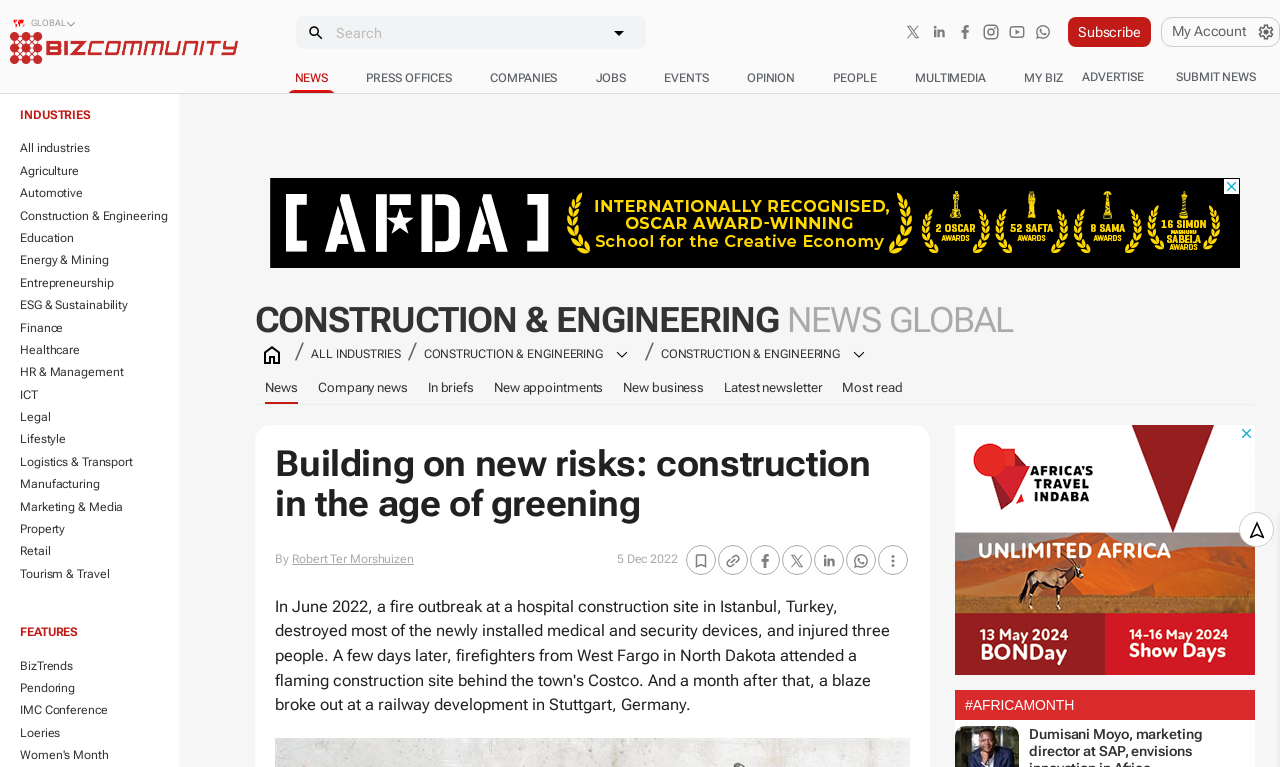Please extract the webpage's main title and generate its text content.

Building on new risks: construction in the age of greening